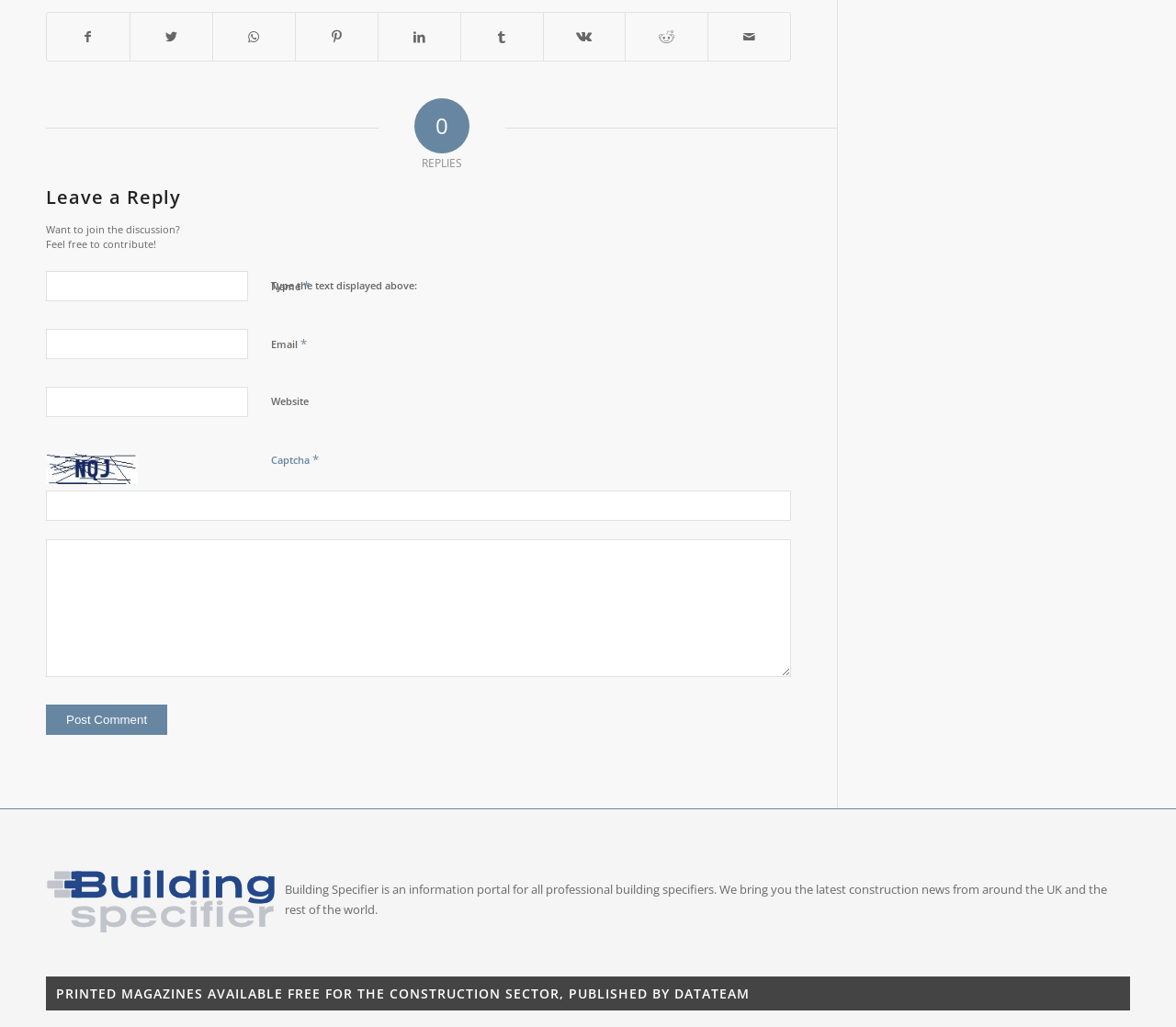Using the image as a reference, answer the following question in as much detail as possible:
What is the call-to-action button at the bottom?

The call-to-action button at the bottom of the webpage is 'Post Comment', which allows users to submit their reply after filling in the required fields and completing the captcha.